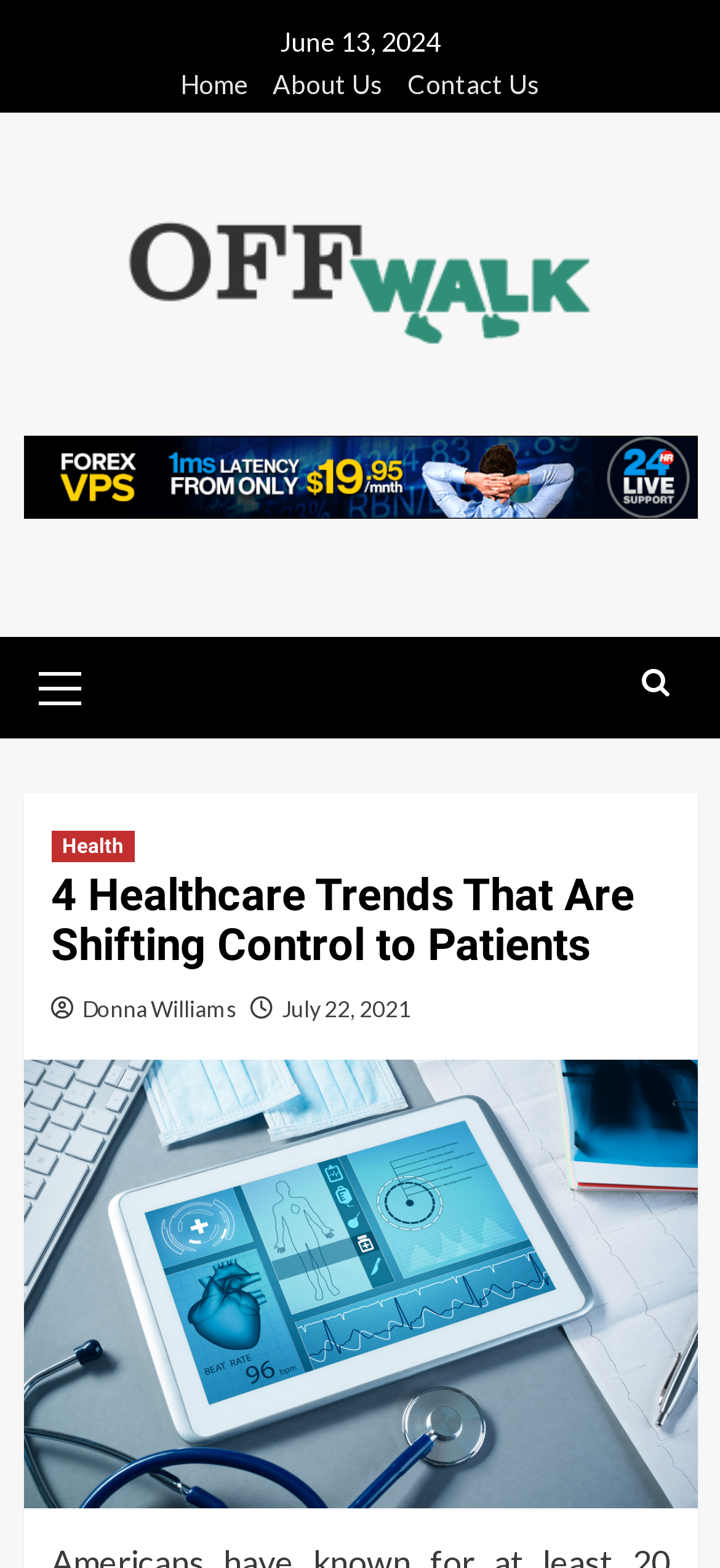How many main menu items are there?
Ensure your answer is thorough and detailed.

I found the number of main menu items by looking at the links 'Home', 'About Us', and 'Contact Us' which are located in the top section of the webpage.